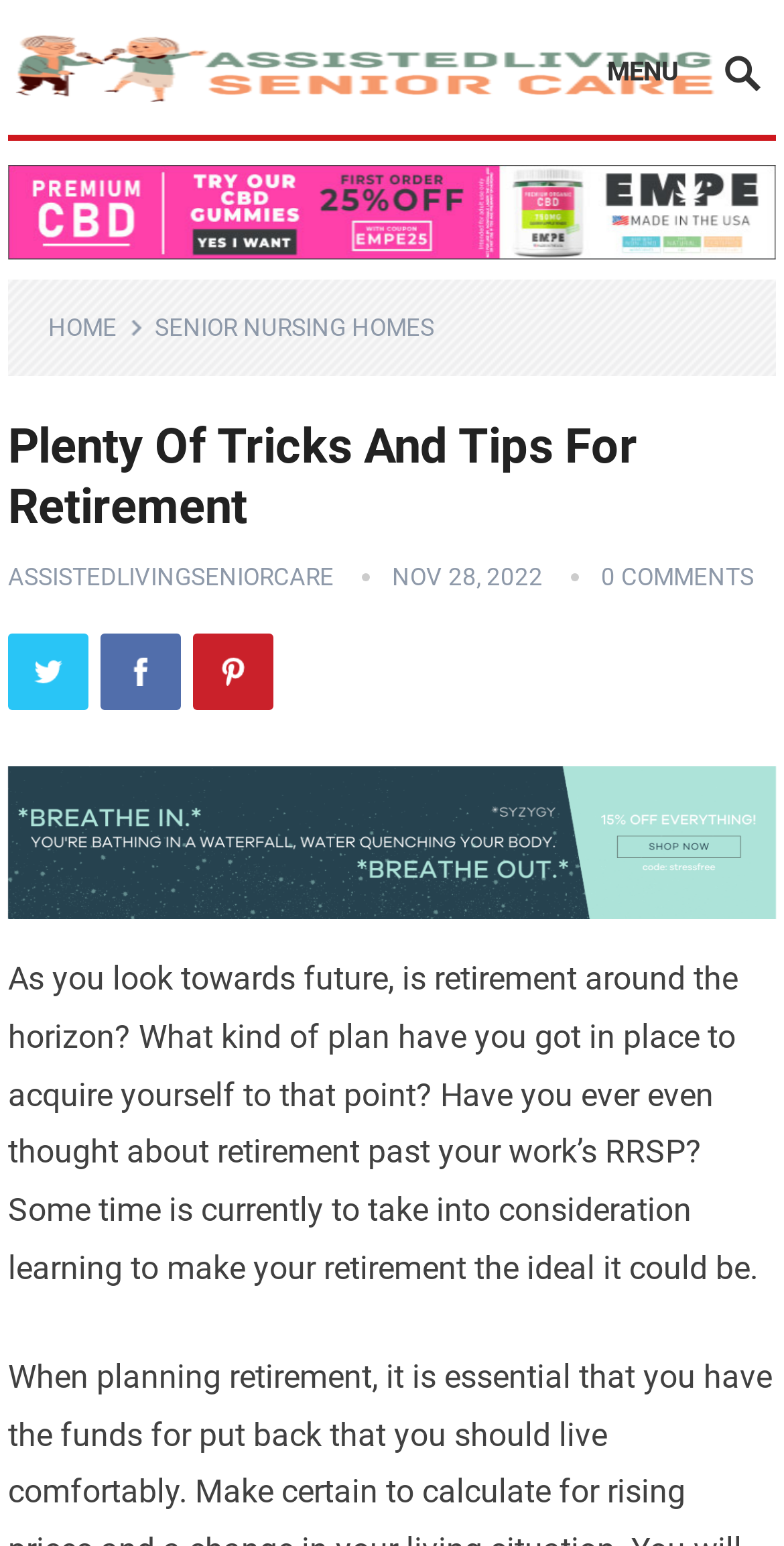Please give the bounding box coordinates of the area that should be clicked to fulfill the following instruction: "Click on the HOME link". The coordinates should be in the format of four float numbers from 0 to 1, i.e., [left, top, right, bottom].

[0.061, 0.203, 0.184, 0.221]